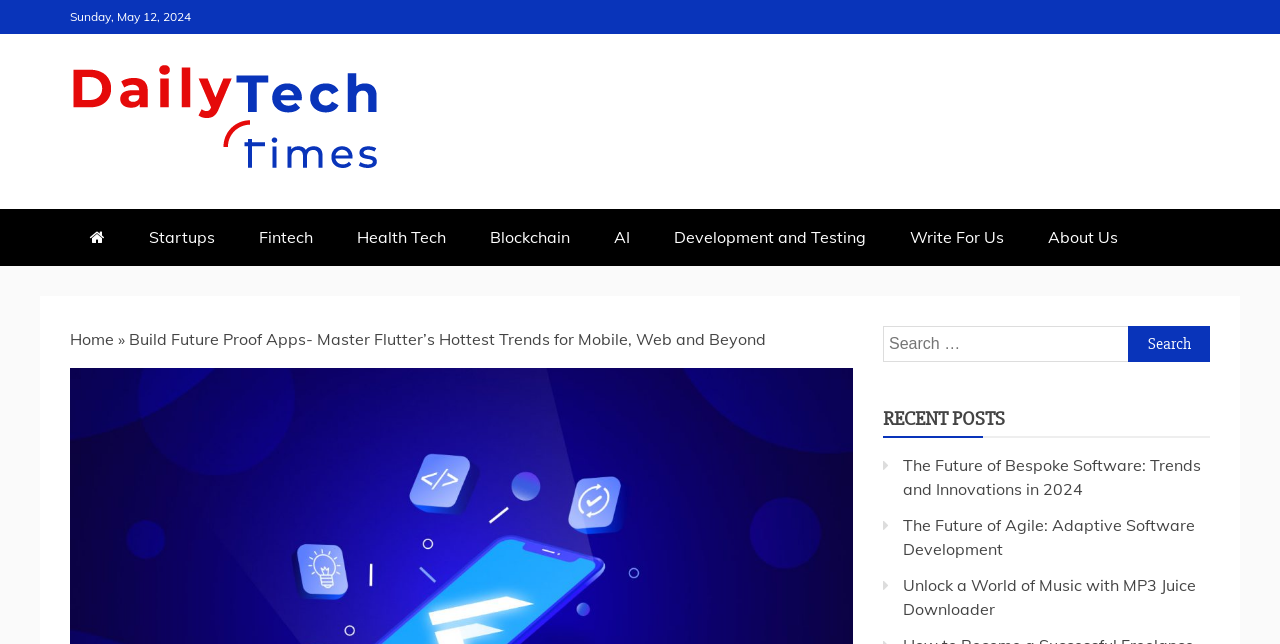What is the logo of the website?
Analyze the image and deliver a detailed answer to the question.

I found the logo by looking at the image element with the description 'Daily Tech Times Logo', which is located at the top-left corner of the webpage.